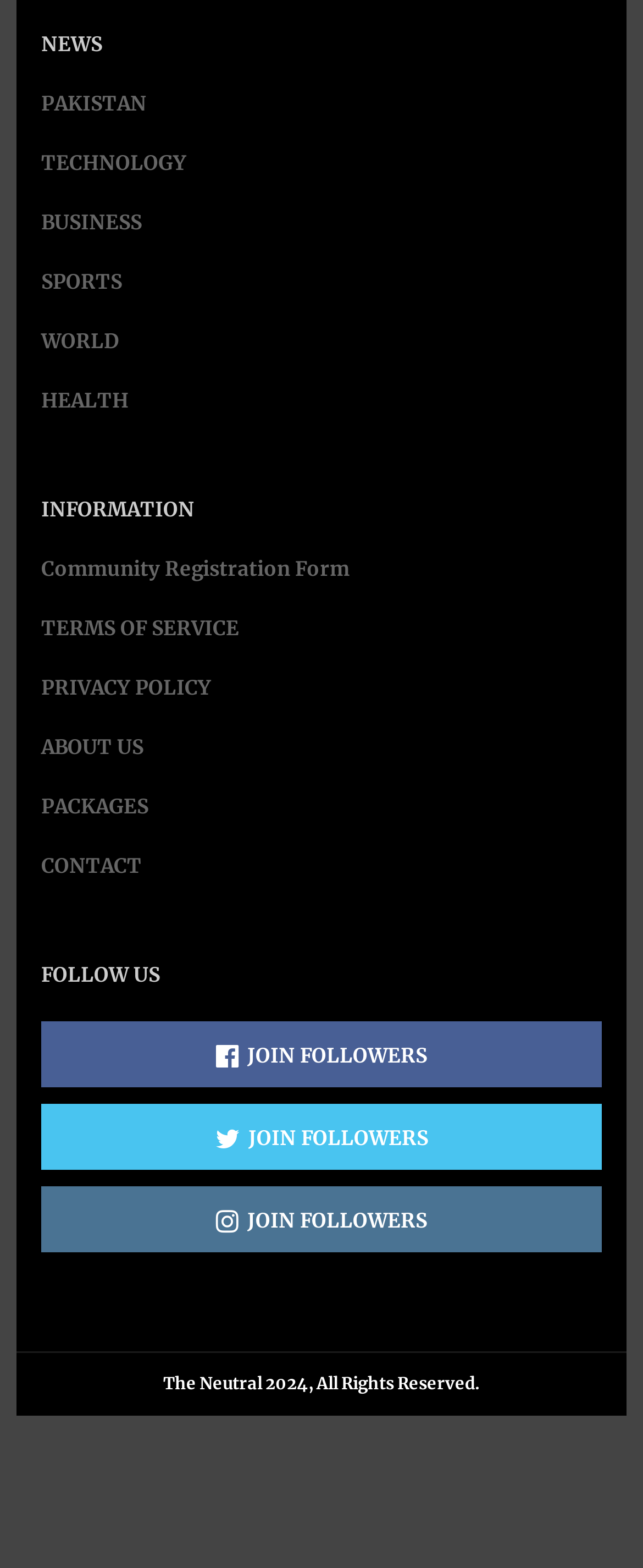How many social media links are available?
Please answer the question with a single word or phrase, referencing the image.

3